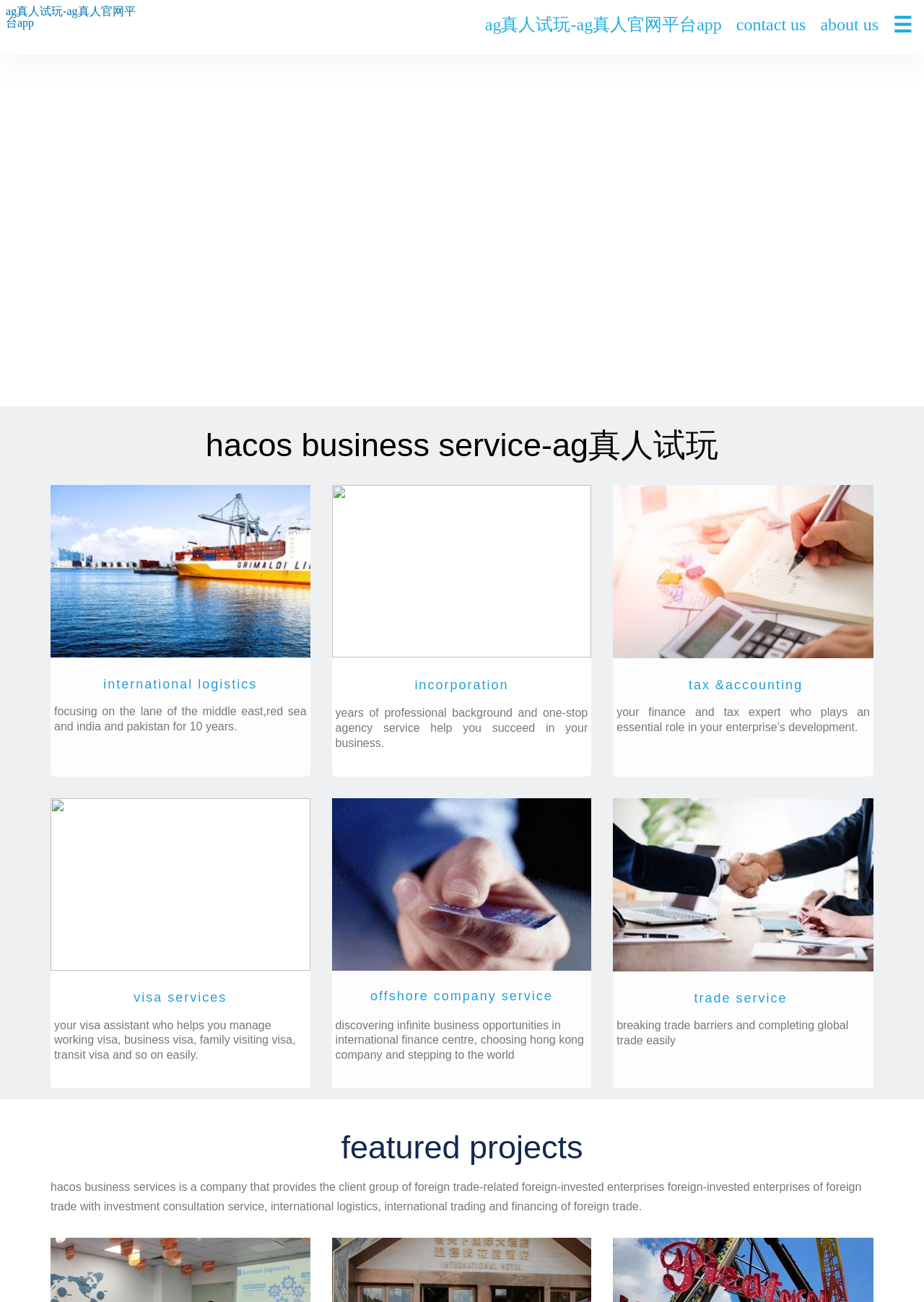Give a detailed account of the webpage's layout and content.

The webpage is about Hacos Business Service, a company that provides various services to foreign-invested enterprises. At the top, there are four links: "ag真人试玩-ag真人官网平台app" (appearing twice), "contact us", and "about us". To the right of these links, there is a button with a "☰" icon. 

Below these links, there is a heading that reads "hacos business service-ag真人试玩". Underneath this heading, there are several sections of text that describe the company's services. The first section is about international logistics, focusing on the Middle East, Red Sea, and India and Pakistan. 

To the right of this section, there is a section about incorporation, followed by a section about the company's professional background and one-stop agency service. Next to this section, there is a section about tax and accounting services, describing the company as a finance and tax expert. 

Further down, there are sections about visa services, offshore company services, and trade services. The visa services section describes the company as a visa assistant, while the offshore company services section talks about discovering business opportunities in international finance centers. The trade services section mentions breaking trade barriers and completing global trade easily.

At the bottom of the page, there is a heading that reads "featured projects", followed by a paragraph that describes the company's services in more detail, including investment consultation, international logistics, international trading, and financing of foreign trade.